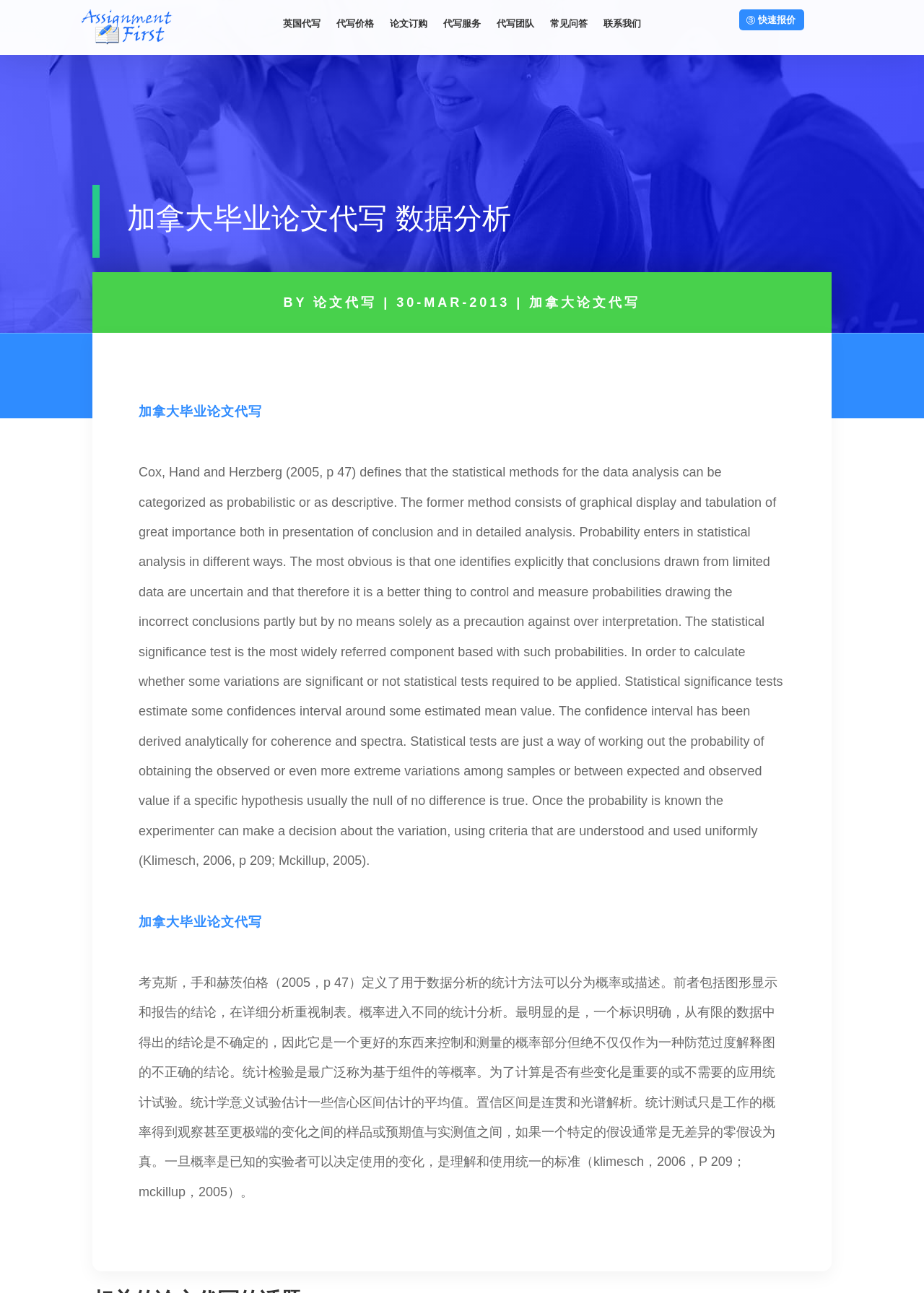Use a single word or phrase to answer the question:
What is the topic of the article on the webpage?

Data analysis